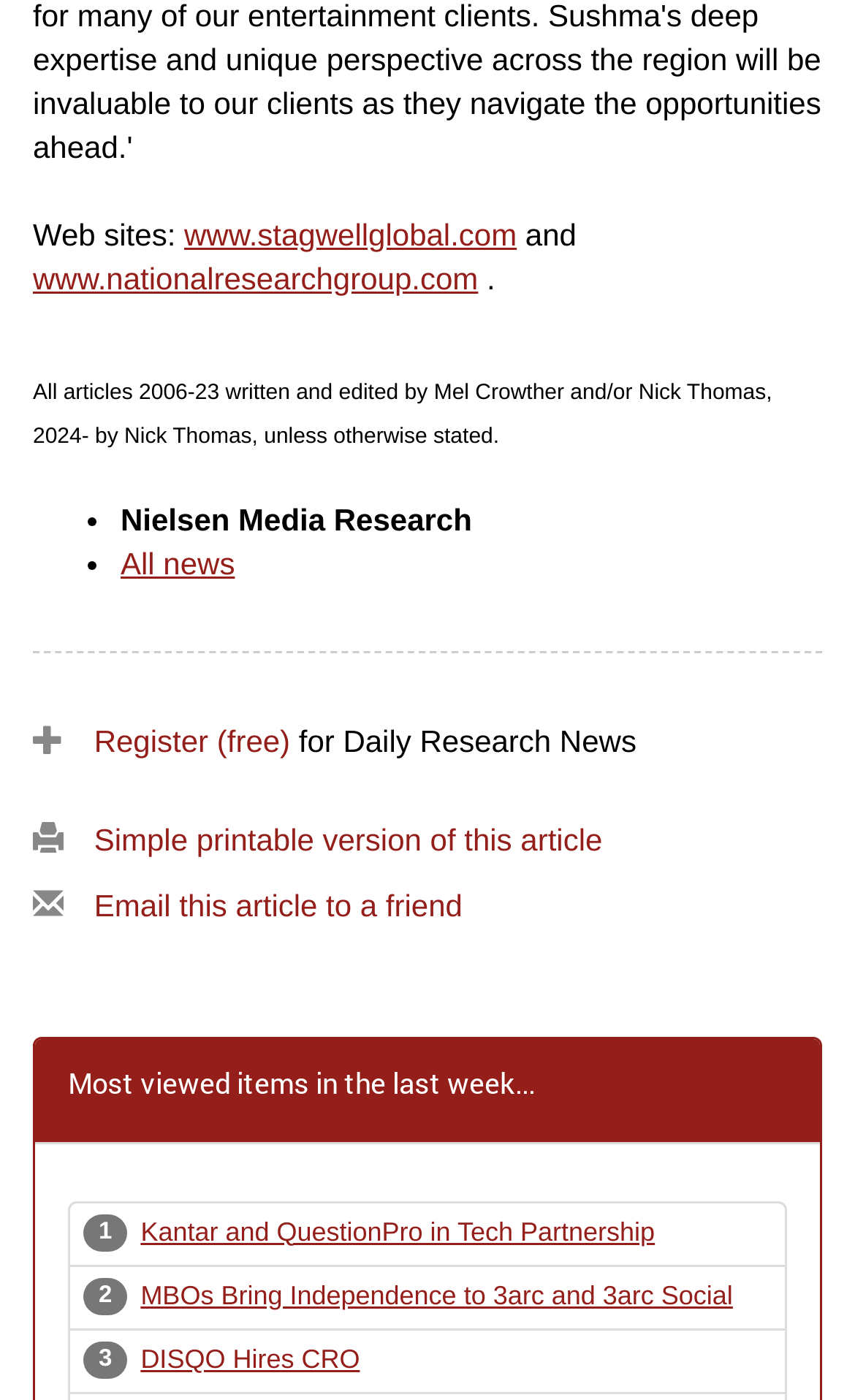Review the image closely and give a comprehensive answer to the question: What is the topic of the article at [0.164, 0.868, 0.766, 0.89]?

The link at [0.164, 0.868, 0.766, 0.89] has the text 'Kantar and QuestionPro in Tech Partnership', which suggests that the topic of the article is about the tech partnership between Kantar and QuestionPro.